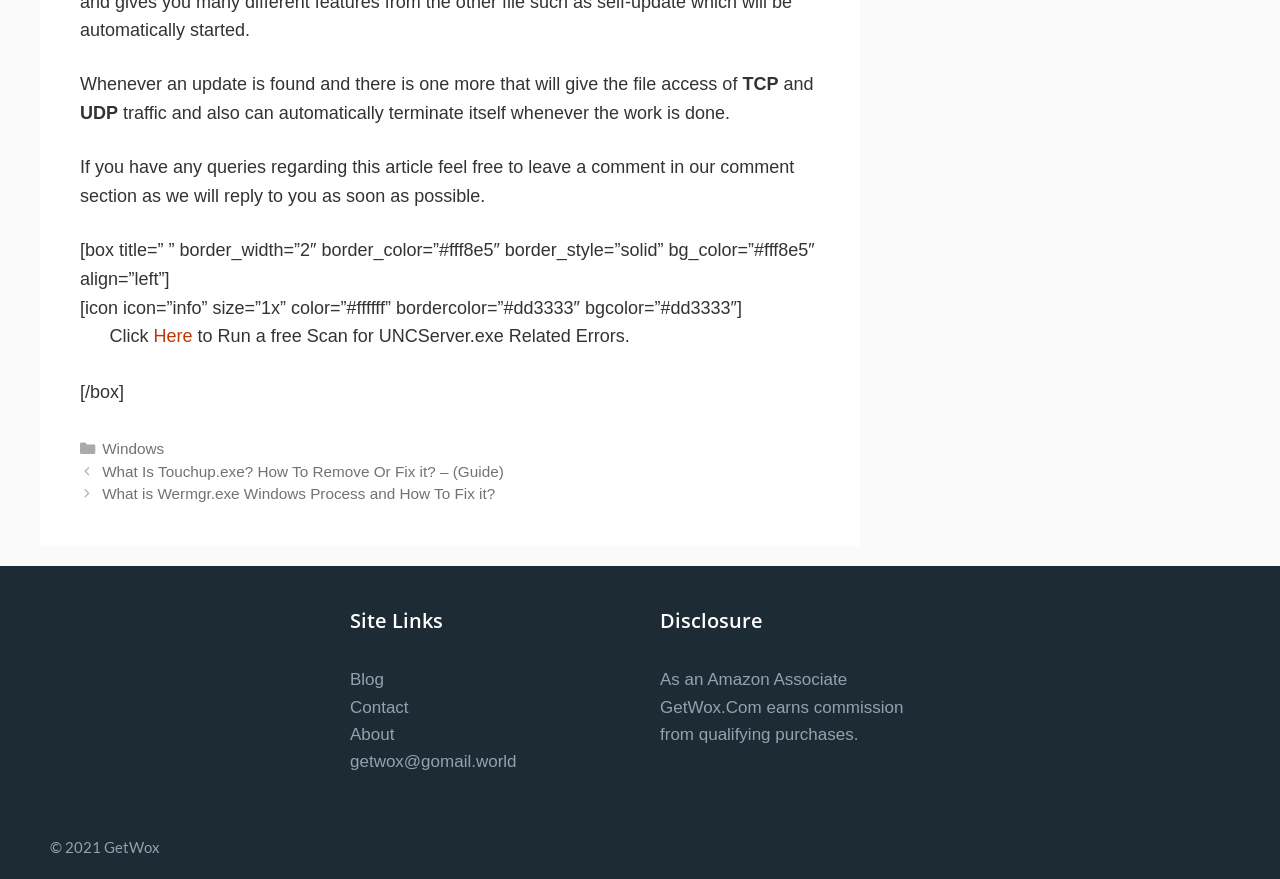Please give a concise answer to this question using a single word or phrase: 
What is the category of the article?

Windows